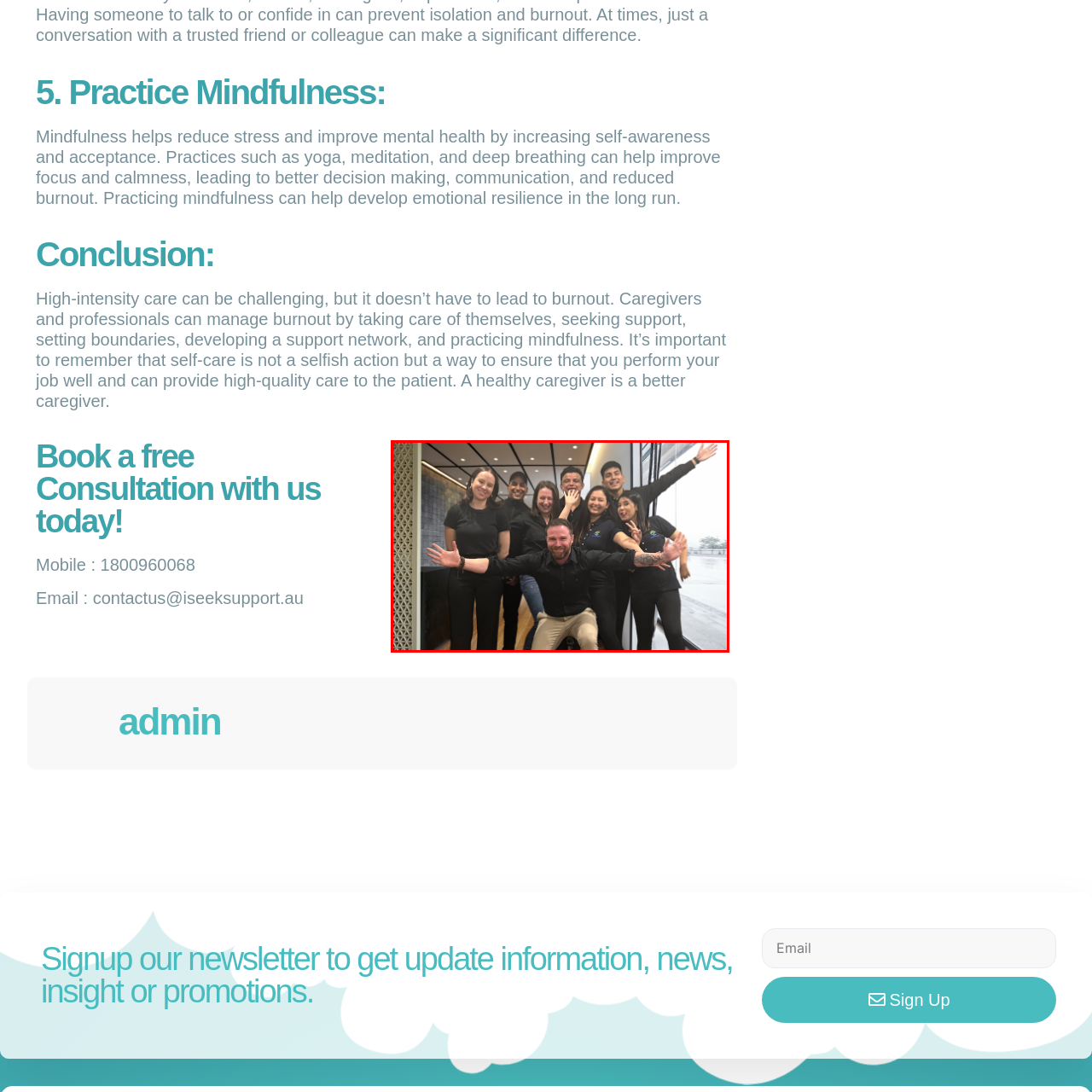Check the image inside the red boundary and briefly answer: How many team members are surrounding the man in the foreground?

eight